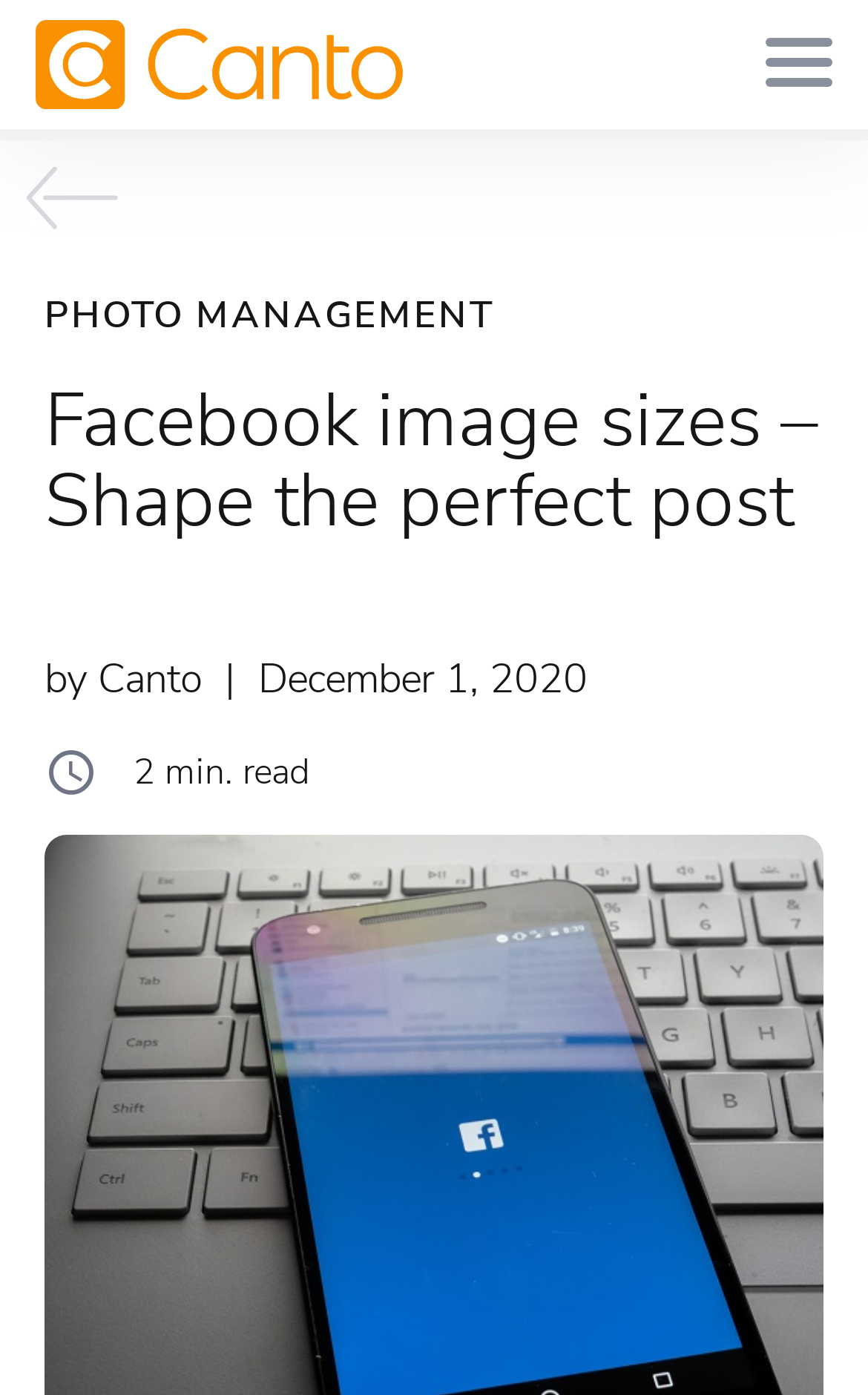Locate the bounding box of the UI element defined by this description: "Photo management". The coordinates should be given as four float numbers between 0 and 1, formatted as [left, top, right, bottom].

[0.051, 0.208, 0.569, 0.244]